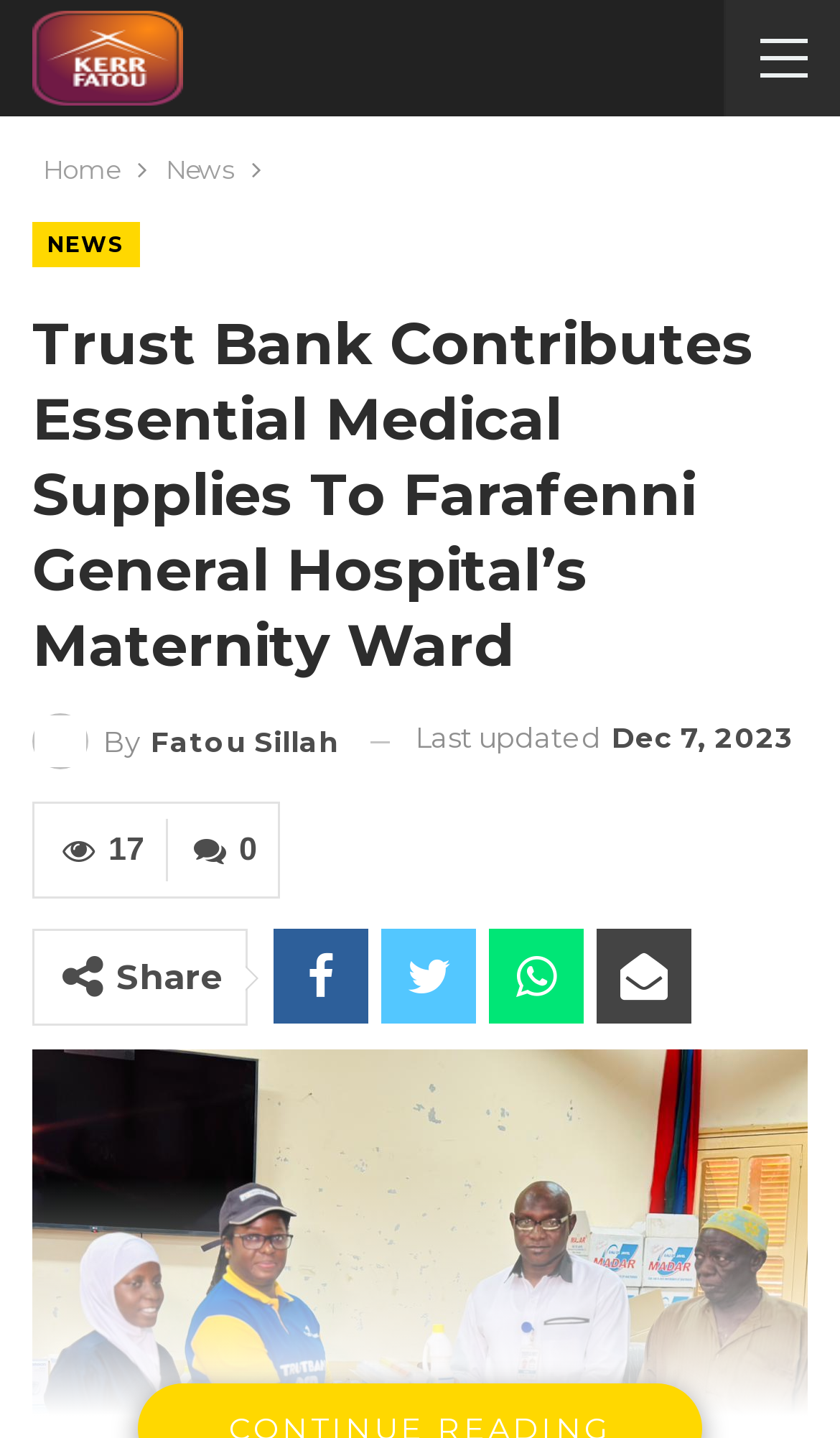Using the details from the image, please elaborate on the following question: How many shares does the article have?

The number of shares of the article can be found by looking at the static text '17' which is located next to the 'Share' button.